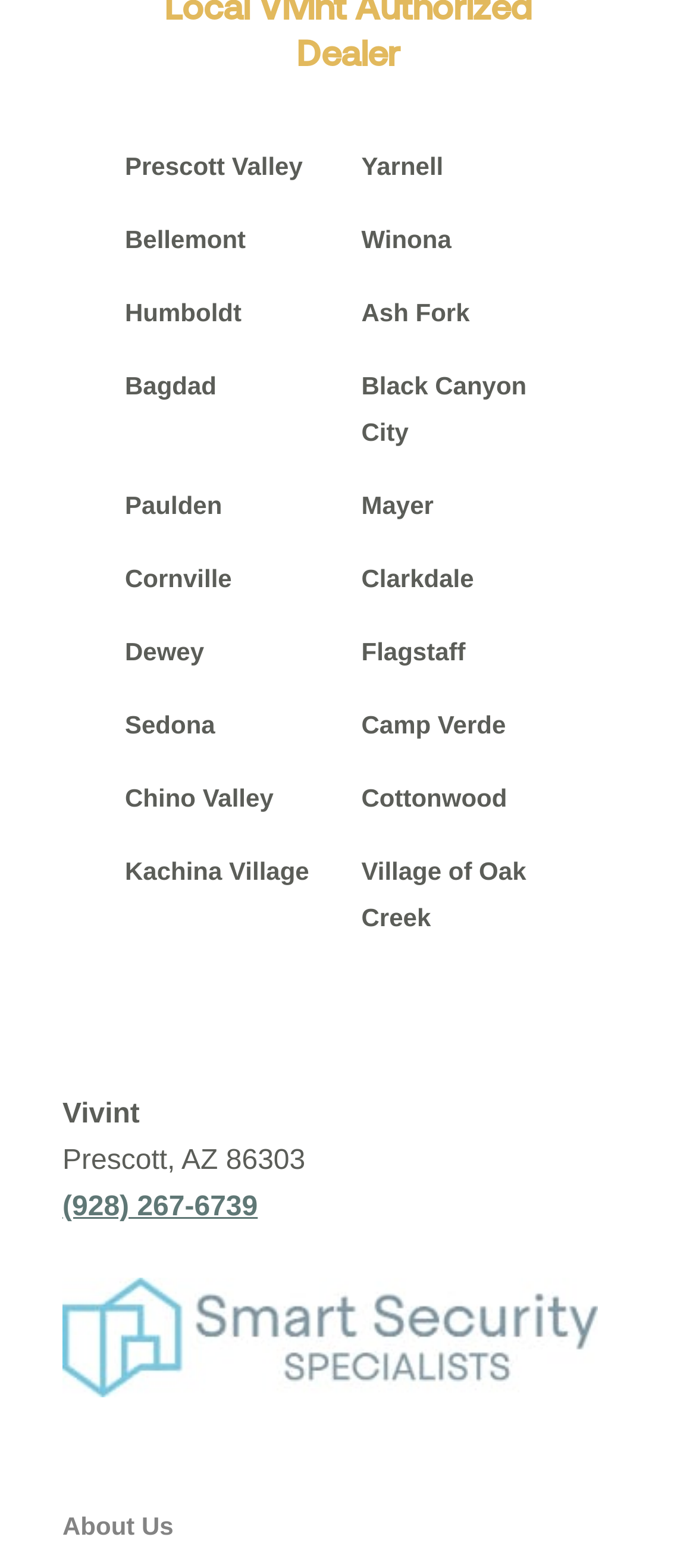Determine the bounding box coordinates of the UI element described below. Use the format (top-left x, top-left y, bottom-right x, bottom-right y) with floating point numbers between 0 and 1: Ash Fork

[0.519, 0.189, 0.675, 0.208]